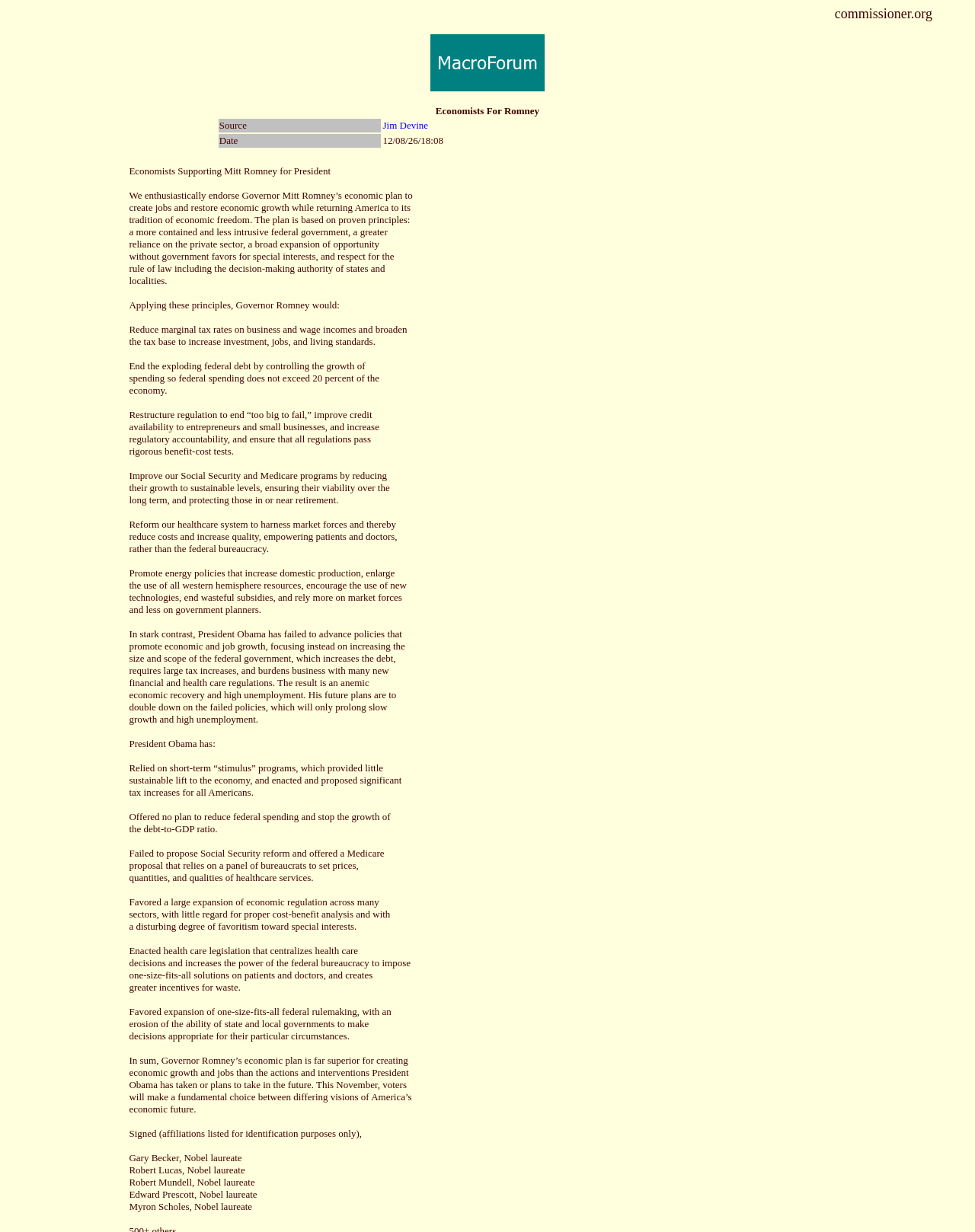Identify the bounding box coordinates for the UI element described as: "Jim Devine".

[0.393, 0.097, 0.439, 0.106]